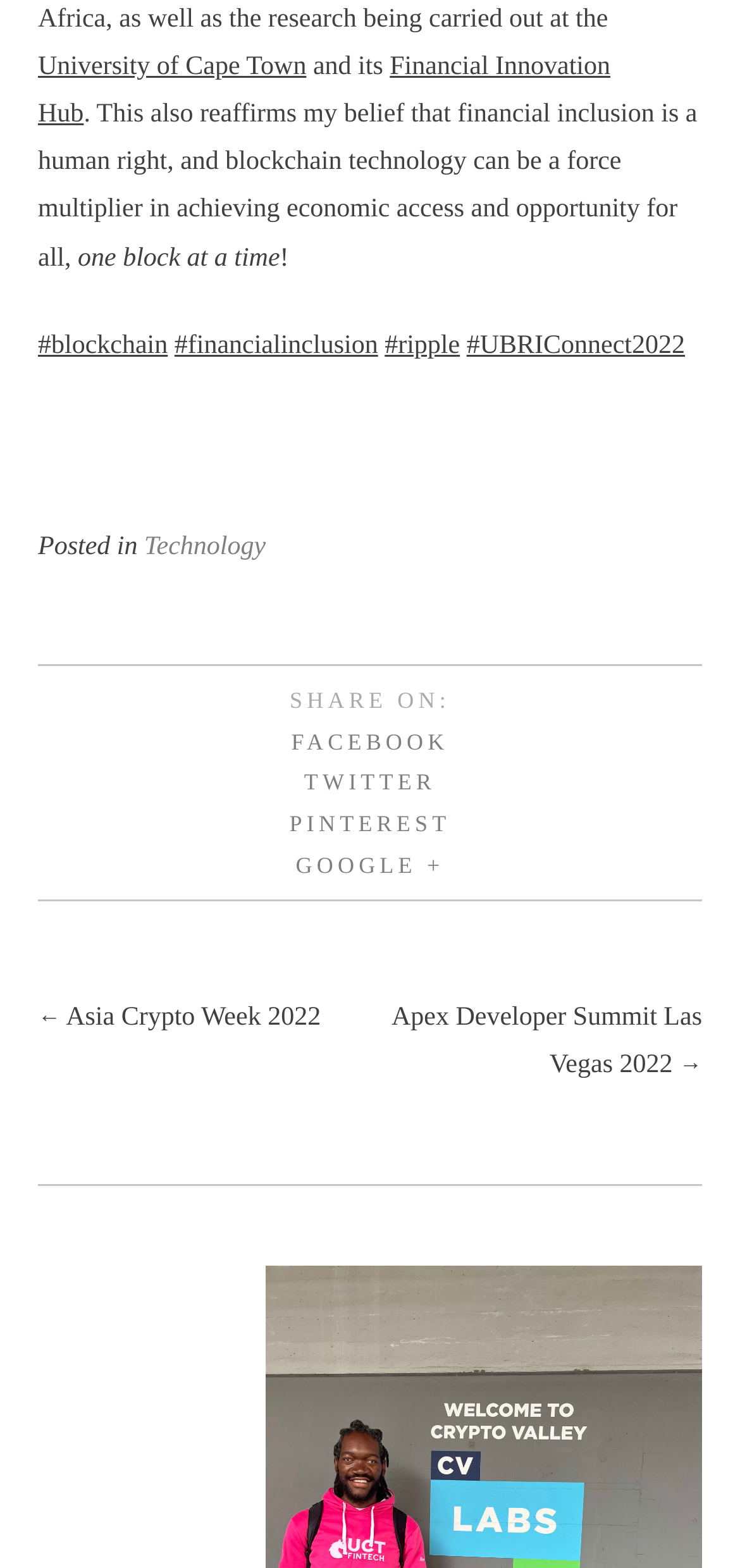What is the topic of the post?
Refer to the image and give a detailed answer to the question.

The topic of the post is obtained from the link element with the text 'Technology' in the footer section of the webpage, which is labeled as 'Posted in'.